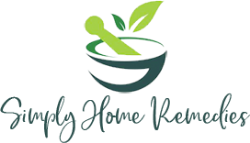By analyzing the image, answer the following question with a detailed response: What do the stylized green leaves represent?

The stylized green leaves in the logo of 'Simply Home Remedies' are a representation of health and nature, which aligns with the brand's mission of providing natural home treatments for various everyday ailments.